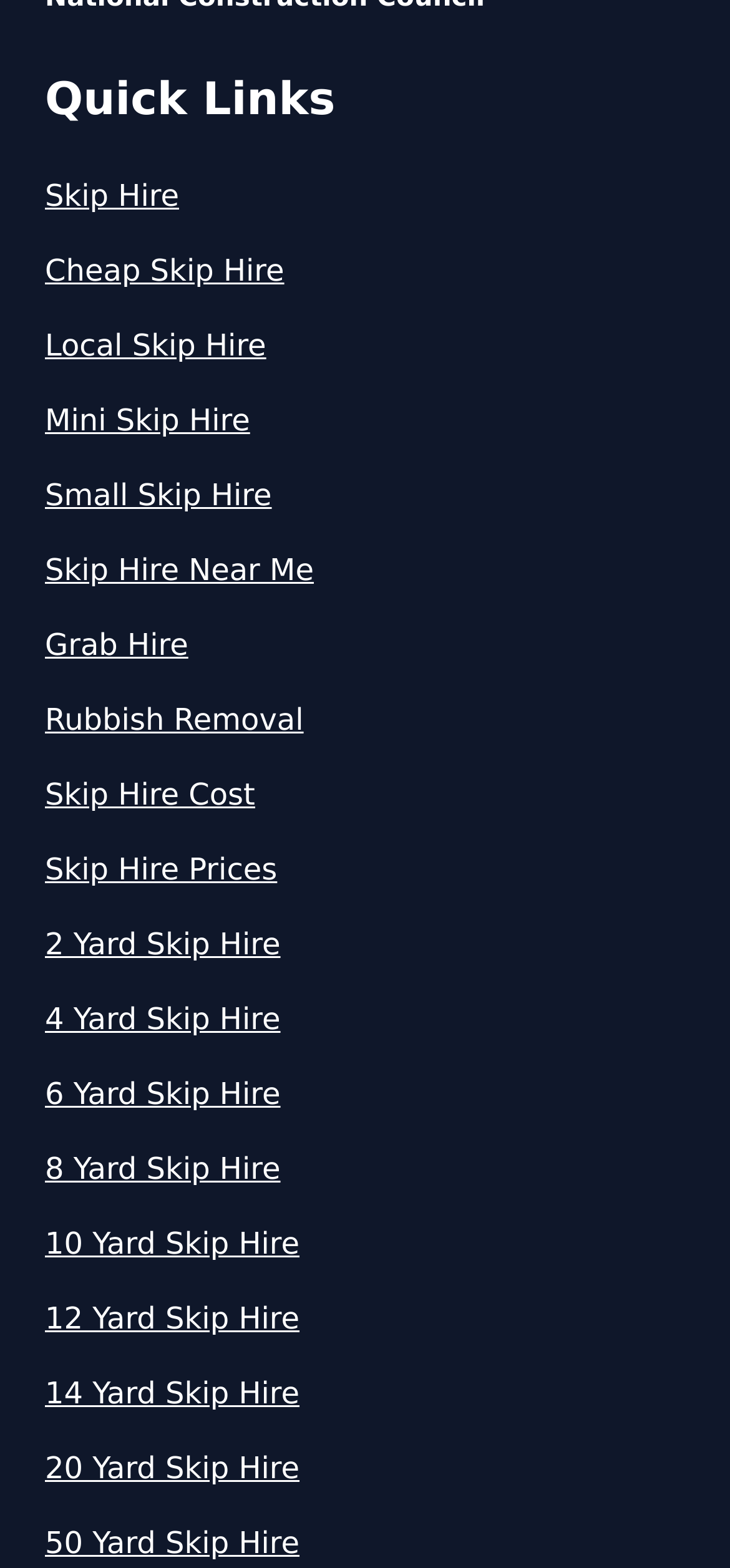Provide the bounding box coordinates for the specified HTML element described in this description: "8 Yard Skip Hire". The coordinates should be four float numbers ranging from 0 to 1, in the format [left, top, right, bottom].

[0.062, 0.732, 0.938, 0.76]